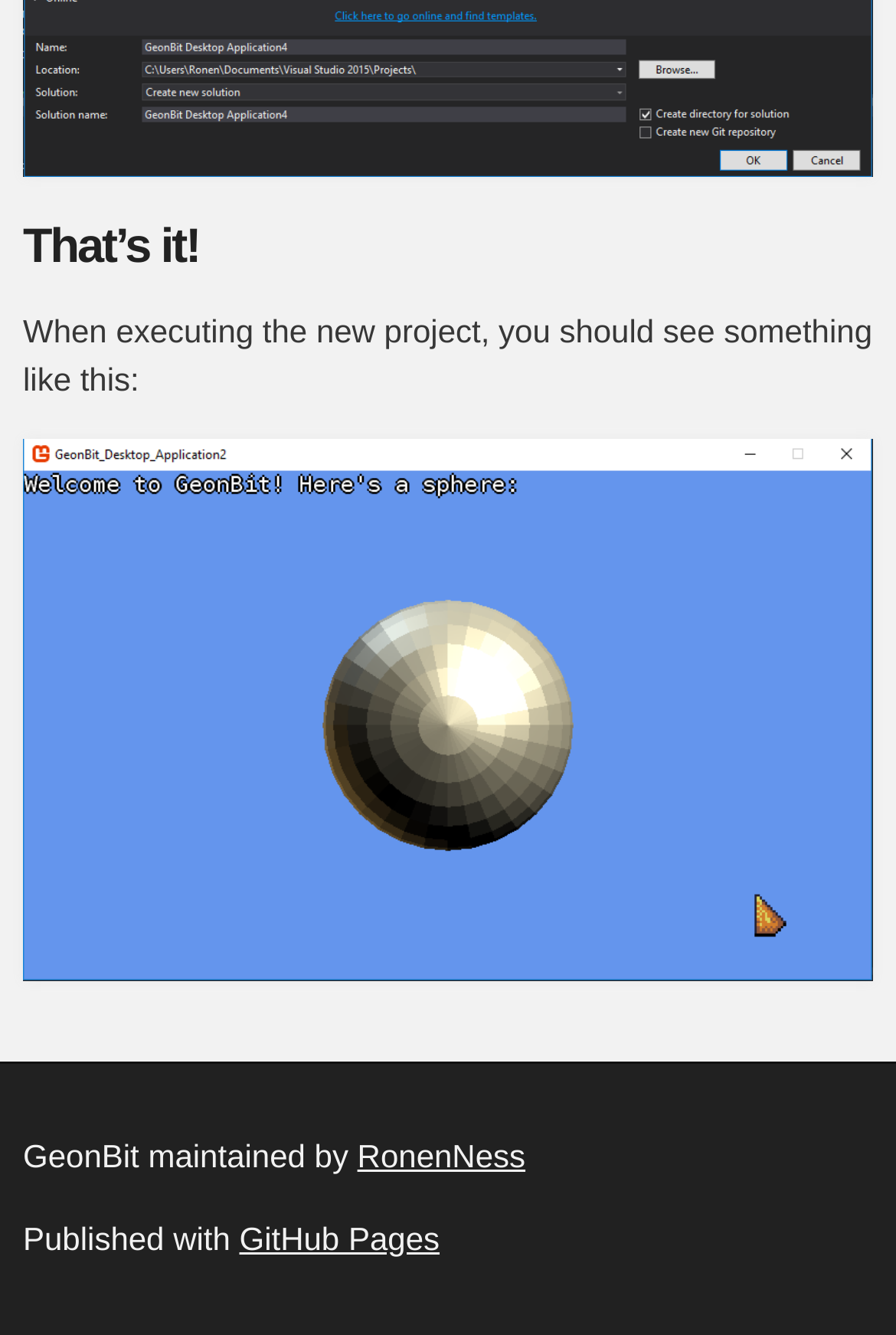Analyze the image and deliver a detailed answer to the question: What is the purpose of executing the new project?

The text 'When executing the new project, you should see something like this:' is followed by an image of the GeonBit Template, implying that the purpose of executing the new project is to see a result similar to the shown template.